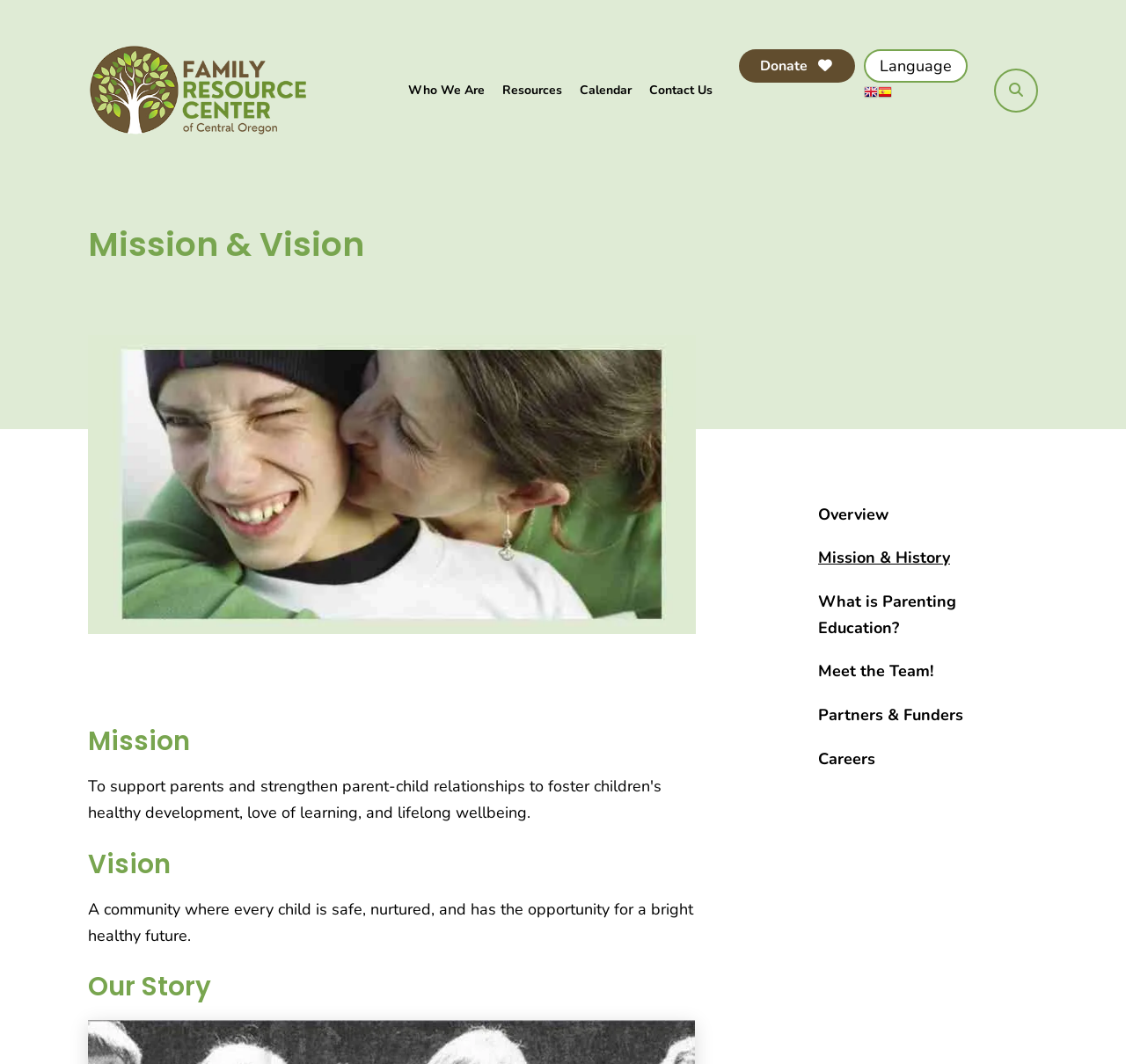What is the purpose of the button with the search icon? Analyze the screenshot and reply with just one word or a short phrase.

Search